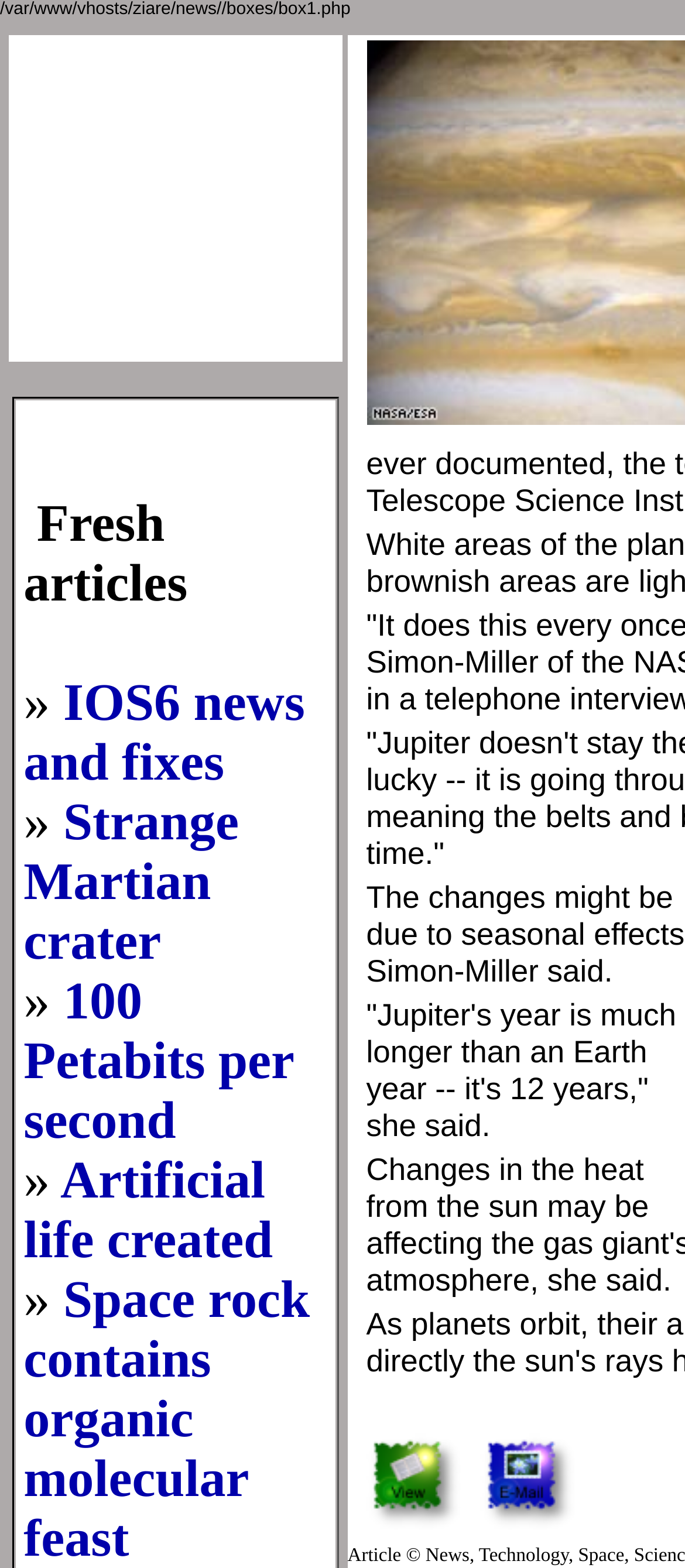Determine the bounding box coordinates of the clickable region to execute the instruction: "Explore the 'Artificial life created' article". The coordinates should be four float numbers between 0 and 1, denoted as [left, top, right, bottom].

[0.034, 0.735, 0.398, 0.81]